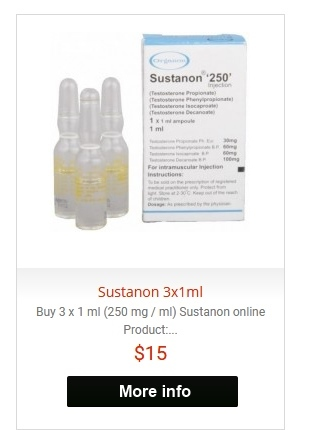How much does the product cost?
Look at the screenshot and give a one-word or phrase answer.

$15